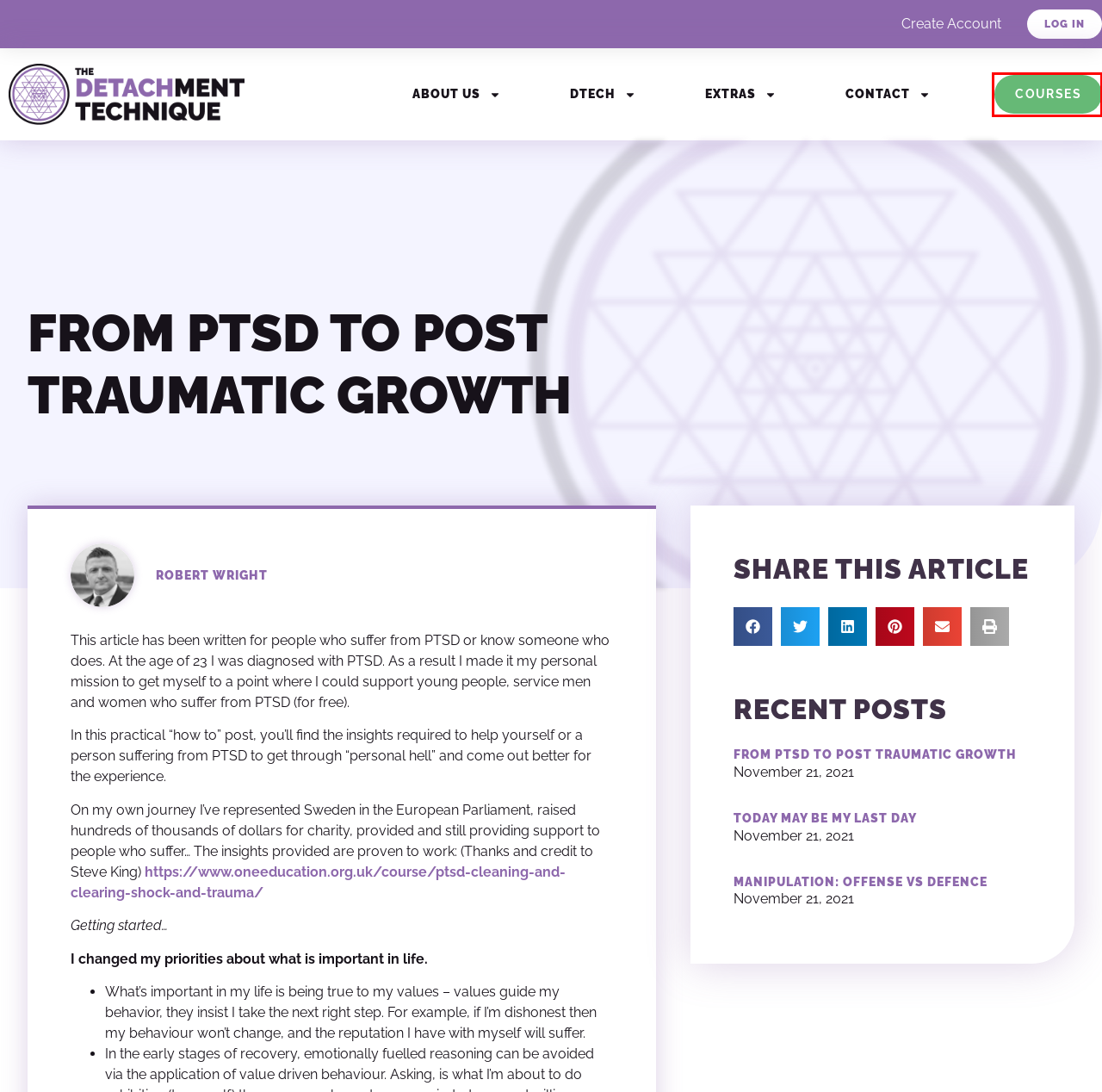Review the screenshot of a webpage containing a red bounding box around an element. Select the description that best matches the new webpage after clicking the highlighted element. The options are:
A. Today may be my last day - The Detachment Technique
B. Privacy Policy - The Detachment Technique
C. PTSD: Cleaning and Clearing Shock and Trauma – One Education
D. Login - The Detachment Technique
E. Courses - The Detachment Technique
F. Rebuilding – Evolution Media
G. Create Account - The Detachment Technique
H. Manipulation: Offense Vs Defence - The Detachment Technique

E